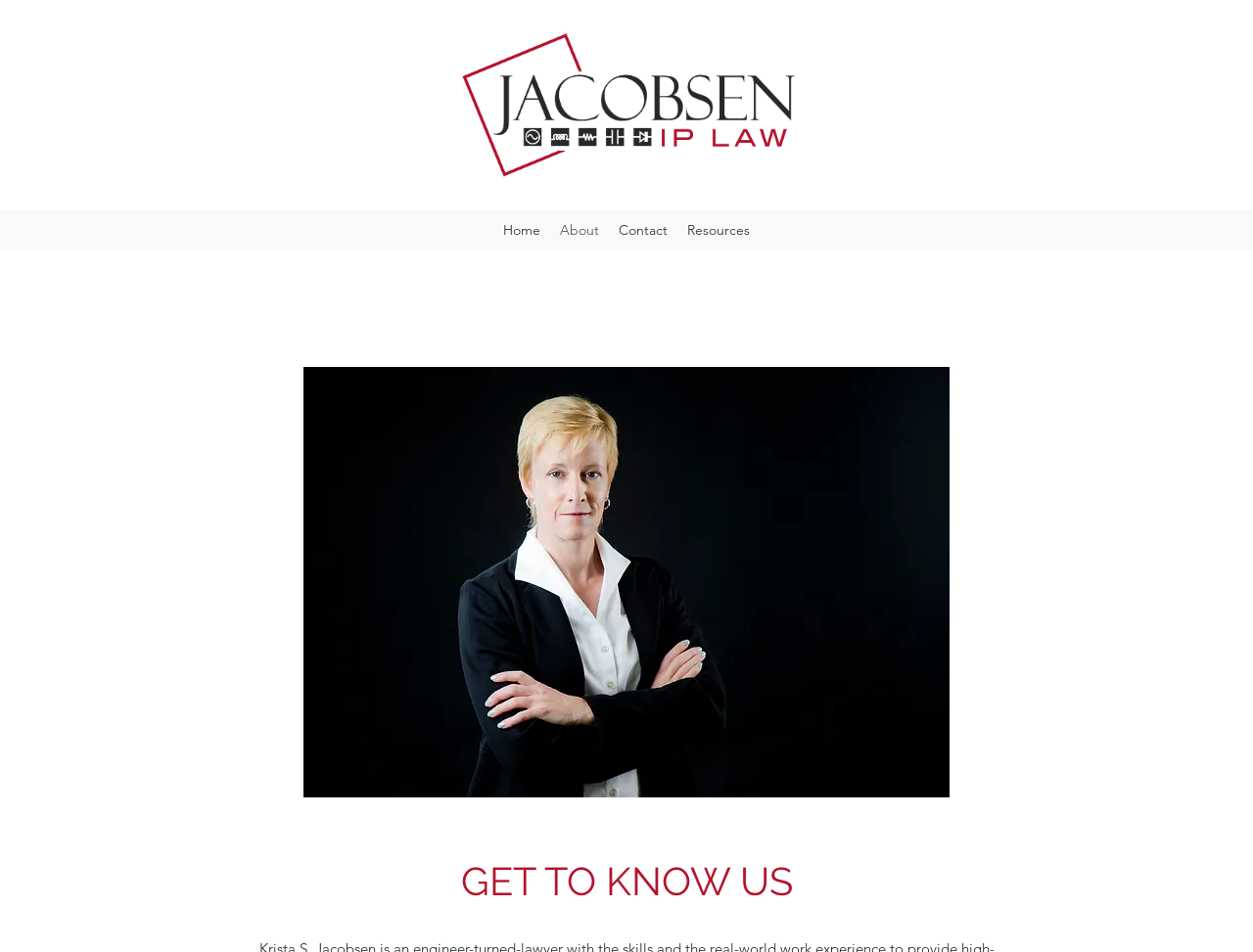Create an in-depth description of the webpage, covering main sections.

The webpage is about Jacobsen IP Law, with a prominent image of a logo, "final.gif", located near the top center of the page. Below the logo, there is a navigation menu labeled "Site" that spans across the top of the page, containing four links: "Home", "About", "Contact", and "Resources", arranged from left to right.

On the left side of the page, there is a larger image, "IMG_1425.jpg", that takes up most of the vertical space. To the right of the image, there is a heading that reads "GET TO KNOW US", located near the bottom of the page.